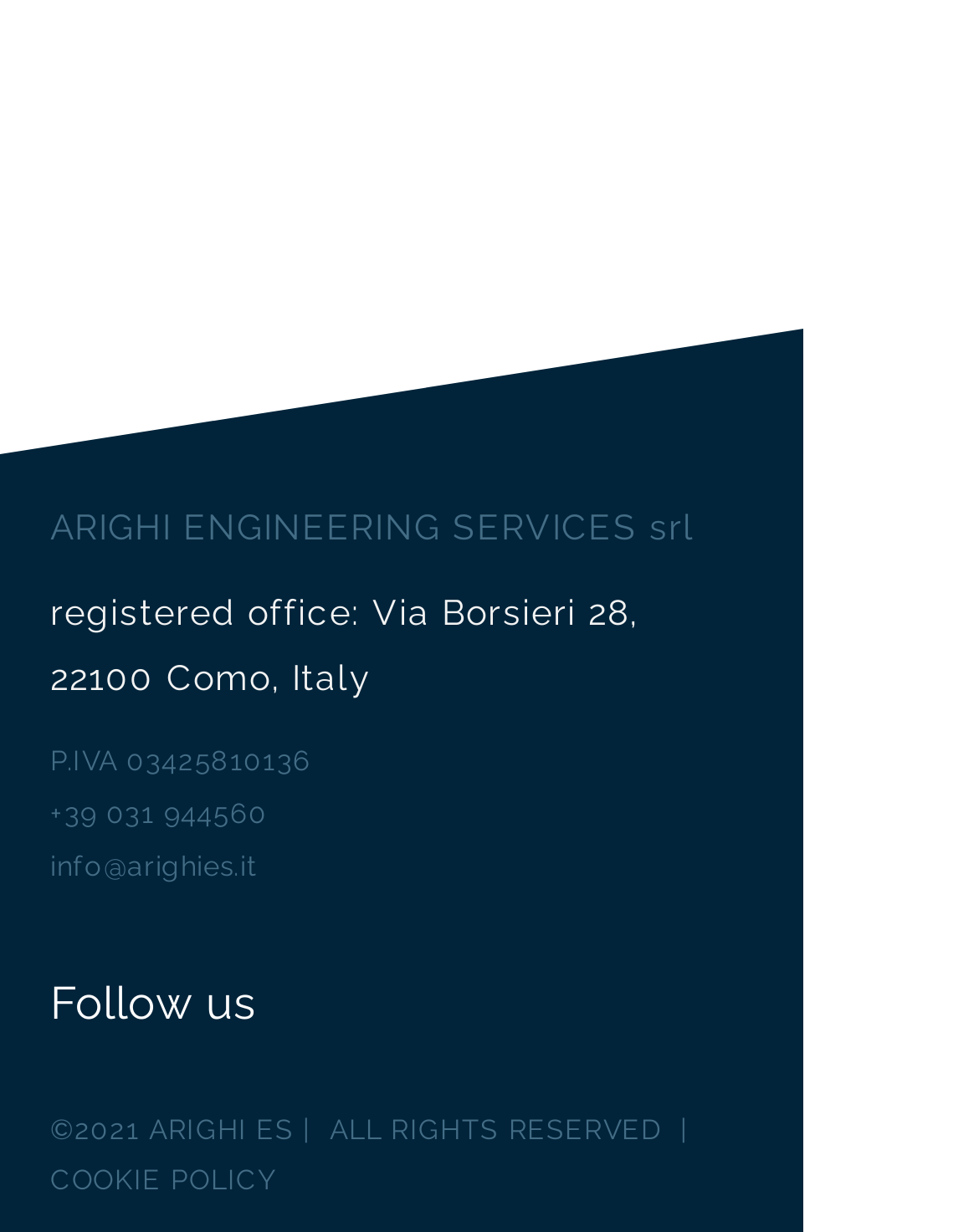Respond to the question with just a single word or phrase: 
What year is the copyright for the website?

2021